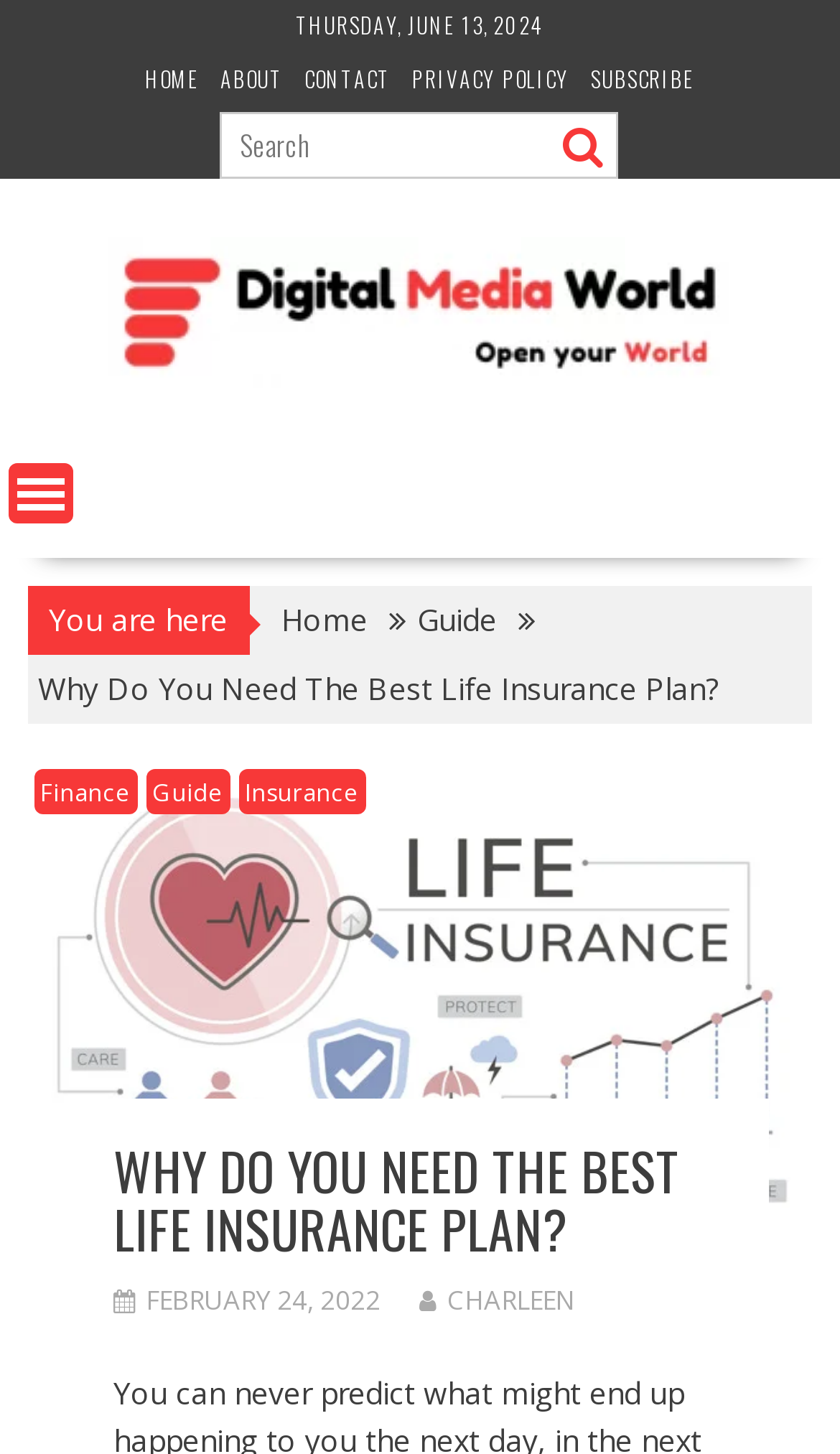Give the bounding box coordinates for the element described as: "name="s" placeholder="Search"".

[0.263, 0.077, 0.737, 0.123]